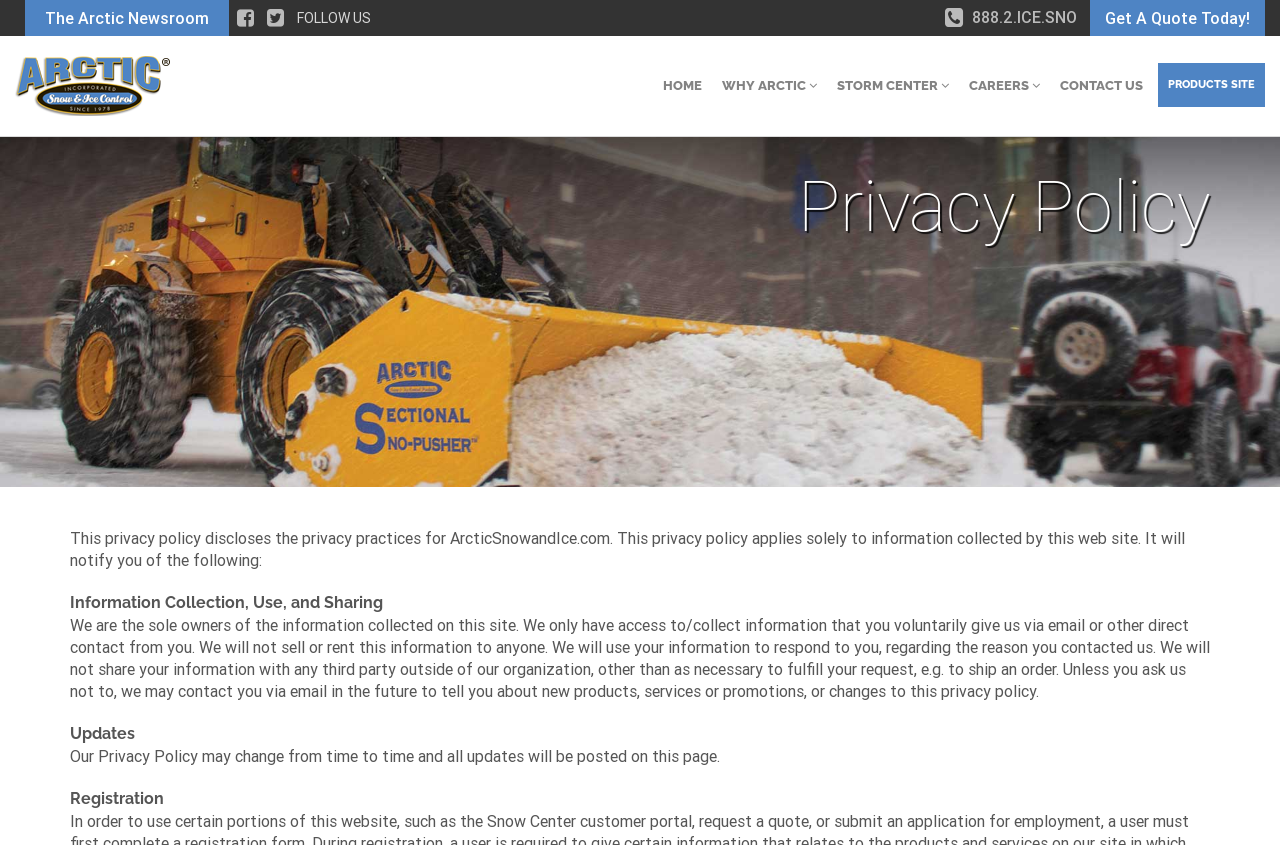Using the image as a reference, answer the following question in as much detail as possible:
What is the website's main color scheme?

I inferred the main color scheme of the website by looking at the background image and the text colors, which appear to be shades of blue and white, giving the website a cold and icy feel that matches its snow and ice control theme.